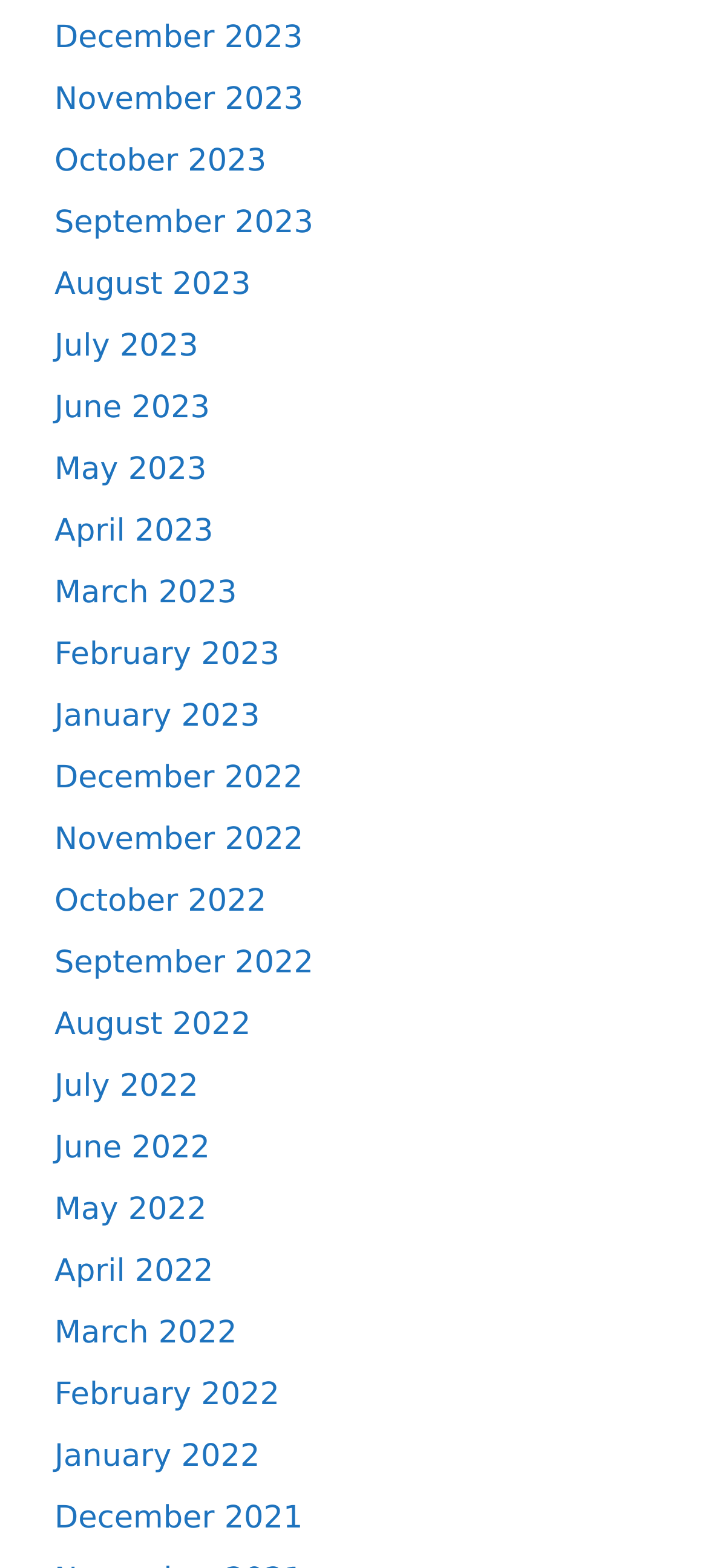Identify the bounding box for the UI element described as: "May 2023". Ensure the coordinates are four float numbers between 0 and 1, formatted as [left, top, right, bottom].

[0.077, 0.289, 0.292, 0.312]